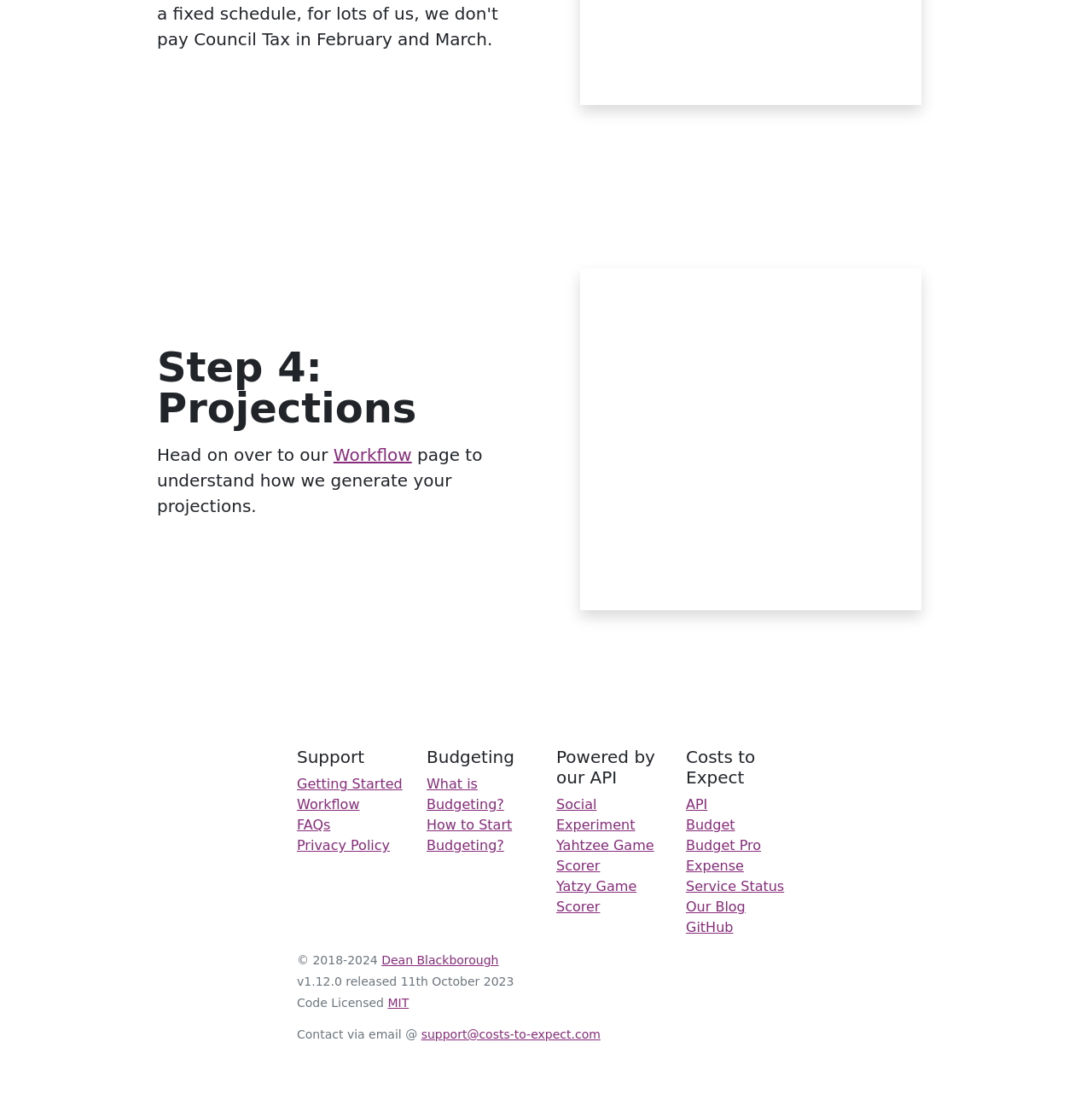Using the given description, provide the bounding box coordinates formatted as (top-left x, top-left y, bottom-right x, bottom-right y), with all values being floating point numbers between 0 and 1. Description: How to Start Budgeting?

[0.391, 0.735, 0.469, 0.768]